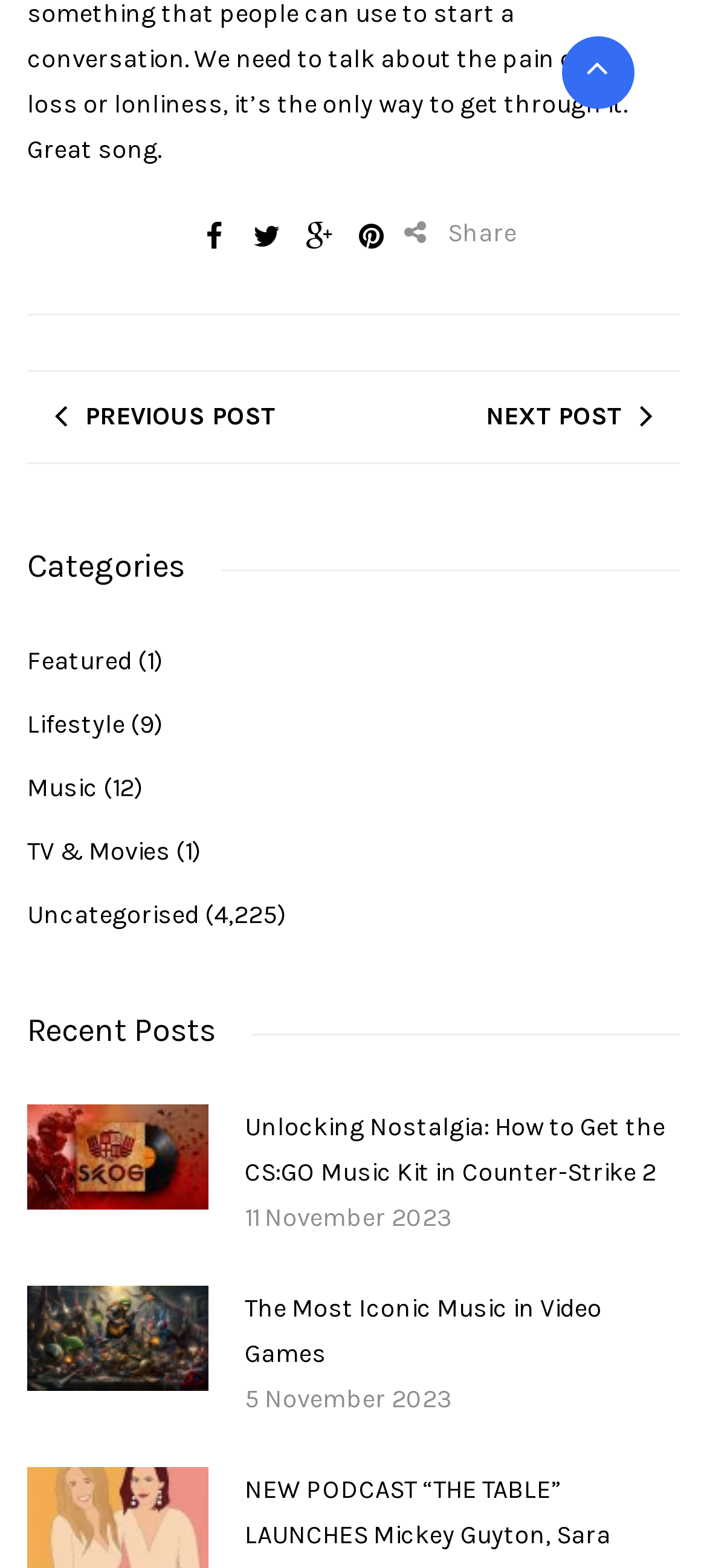Please provide a short answer using a single word or phrase for the question:
What is the topic of the first recent post?

CS:GO Music Kit